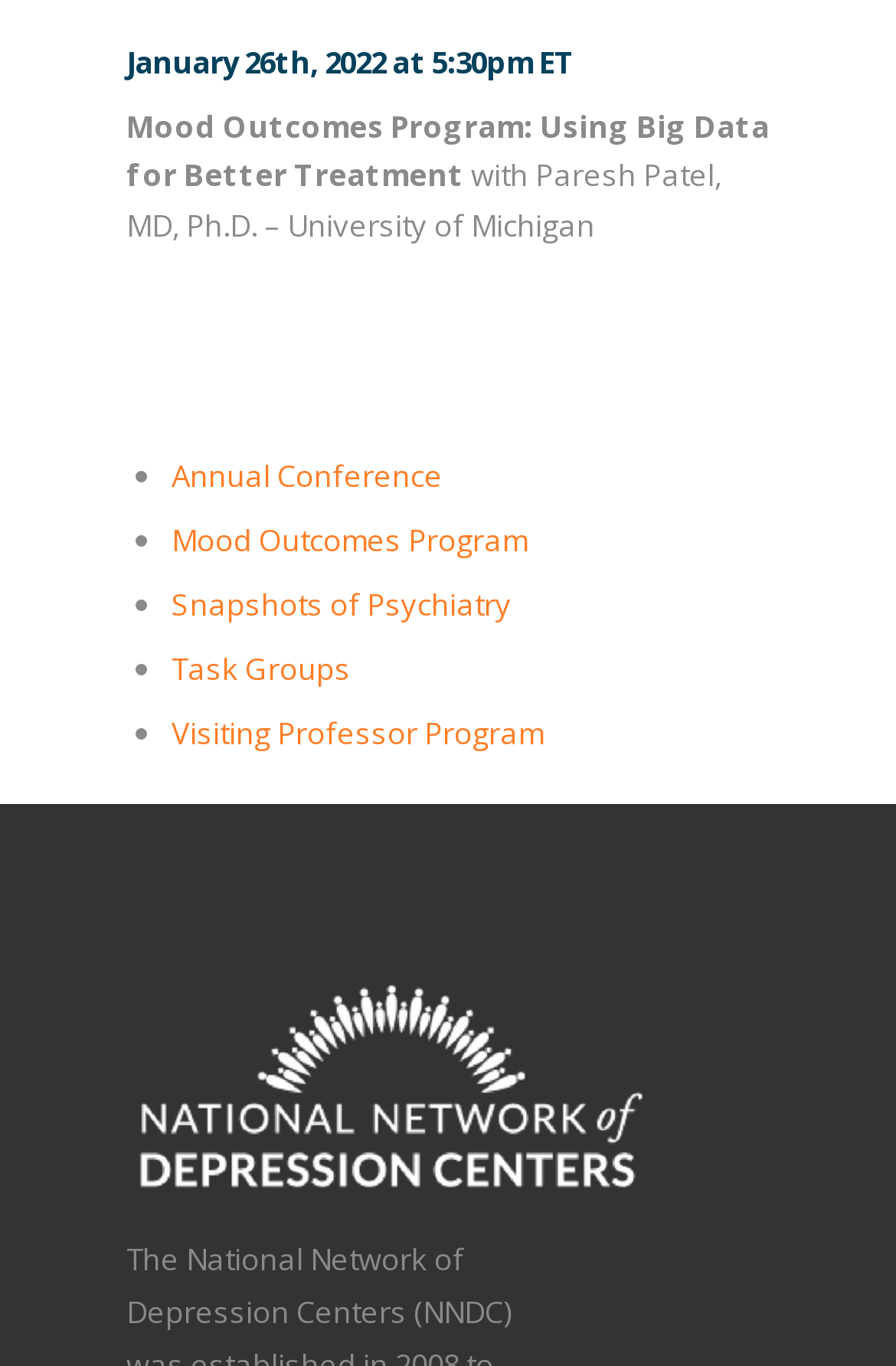How many links are listed under the event?
Based on the image, give a concise answer in the form of a single word or short phrase.

5